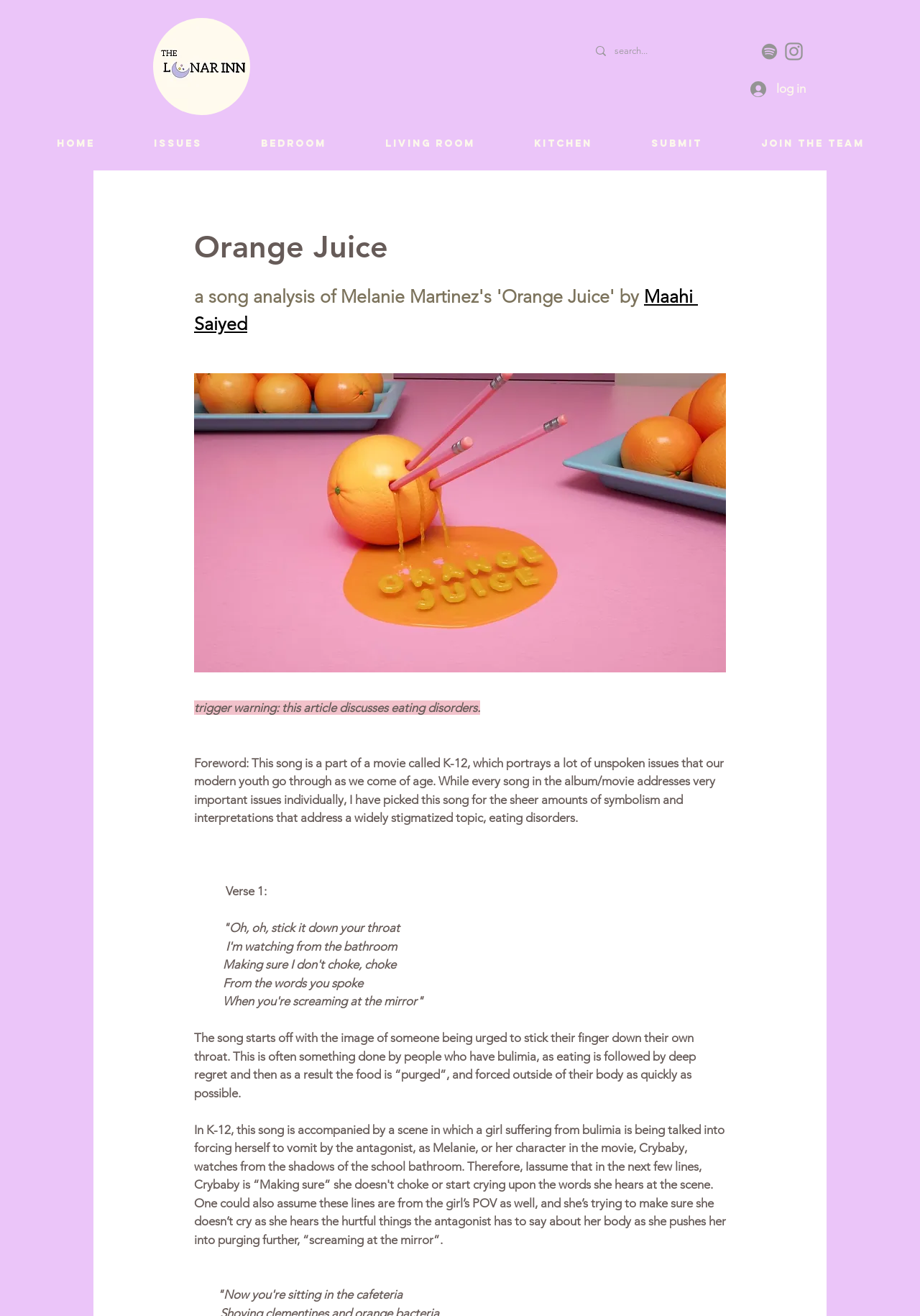Detail the various sections and features present on the webpage.

The webpage appears to be an article about a song analysis of Melanie Martinez's 'Orange Juice' by Maahi Saiyed. At the top left corner, there is a logo of Lunar Inn. Next to it, there is a search bar with a magnifying glass icon. On the top right corner, there is a social bar with a link to Instagram. Below the social bar, there is a log in button.

The main navigation menu is located on the left side of the page, with links to HOME, ISSUES, BEDROOM, LIVING ROOM, KITCHEN, SUBMIT, and JOIN THE TEAM. The article title "a song analysis of Melanie Martinez's 'Orange Juice' by Maahi Saiyed" is displayed prominently in the middle of the page, with a trigger warning about eating disorders below it.

The article begins with a foreword, explaining that the song is part of a movie called K-12, which addresses various issues faced by modern youth. The author has chosen to analyze this song due to its rich symbolism and interpretations related to eating disorders. The article then delves into the lyrics of the song, with verse 1 quoted and analyzed in detail. The analysis provides insight into the themes of bulimia and body image issues presented in the song.